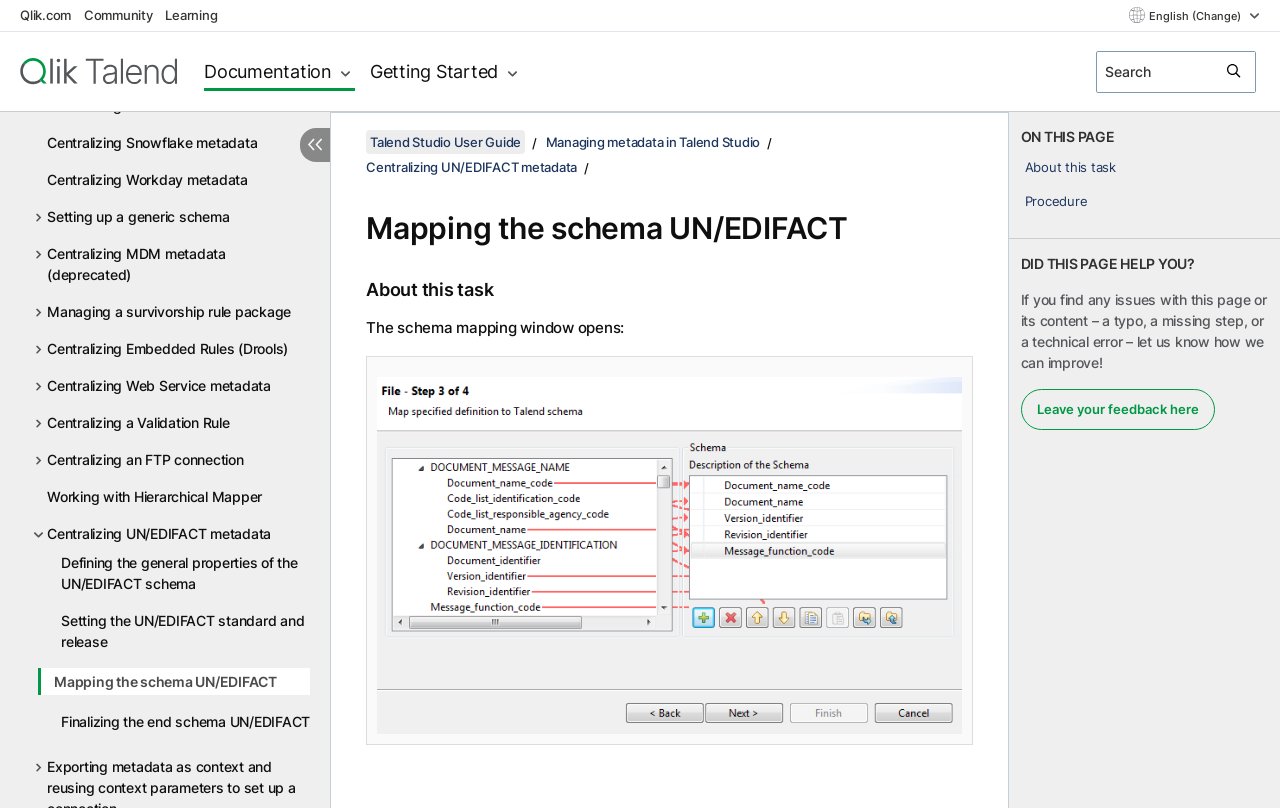Respond concisely with one word or phrase to the following query:
What is the purpose of the 'Leave your feedback here' button?

To provide feedback